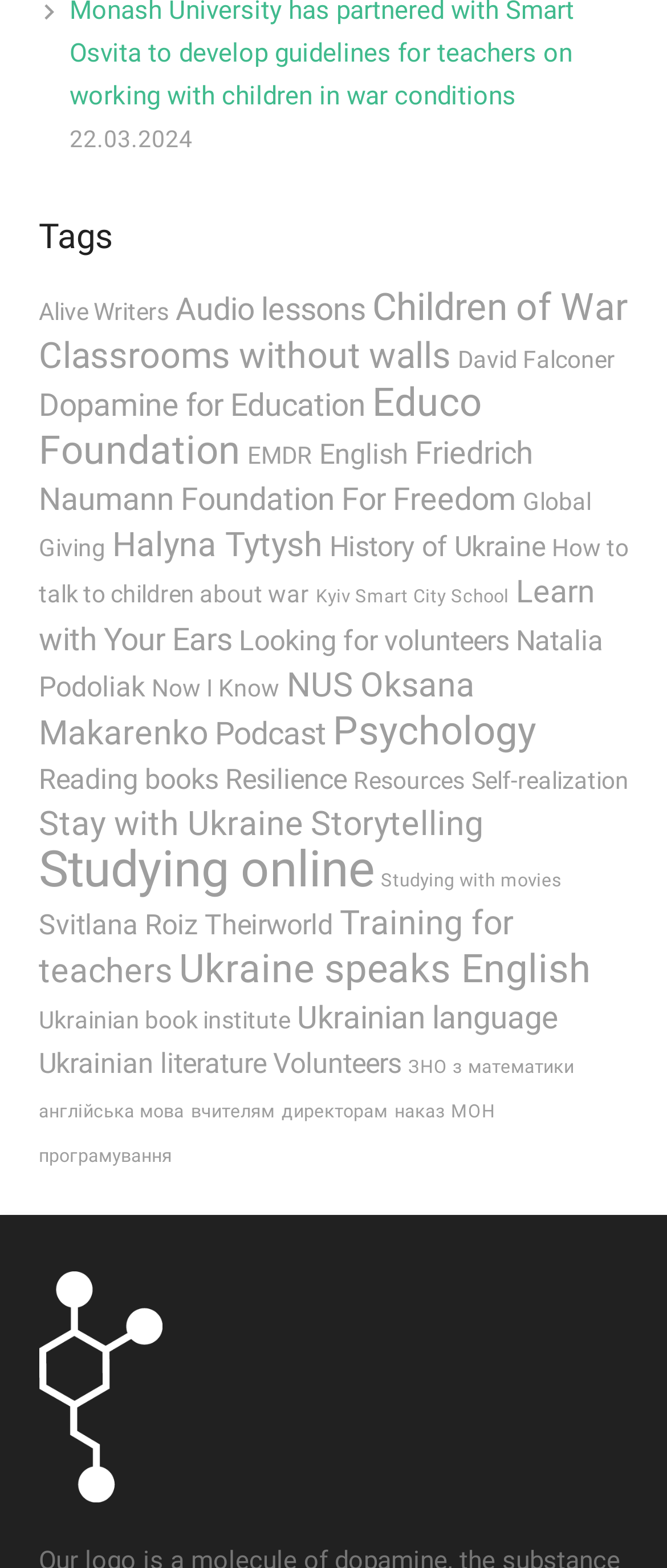Specify the bounding box coordinates of the element's area that should be clicked to execute the given instruction: "Click on 'Alive Writers'". The coordinates should be four float numbers between 0 and 1, i.e., [left, top, right, bottom].

[0.058, 0.19, 0.253, 0.207]